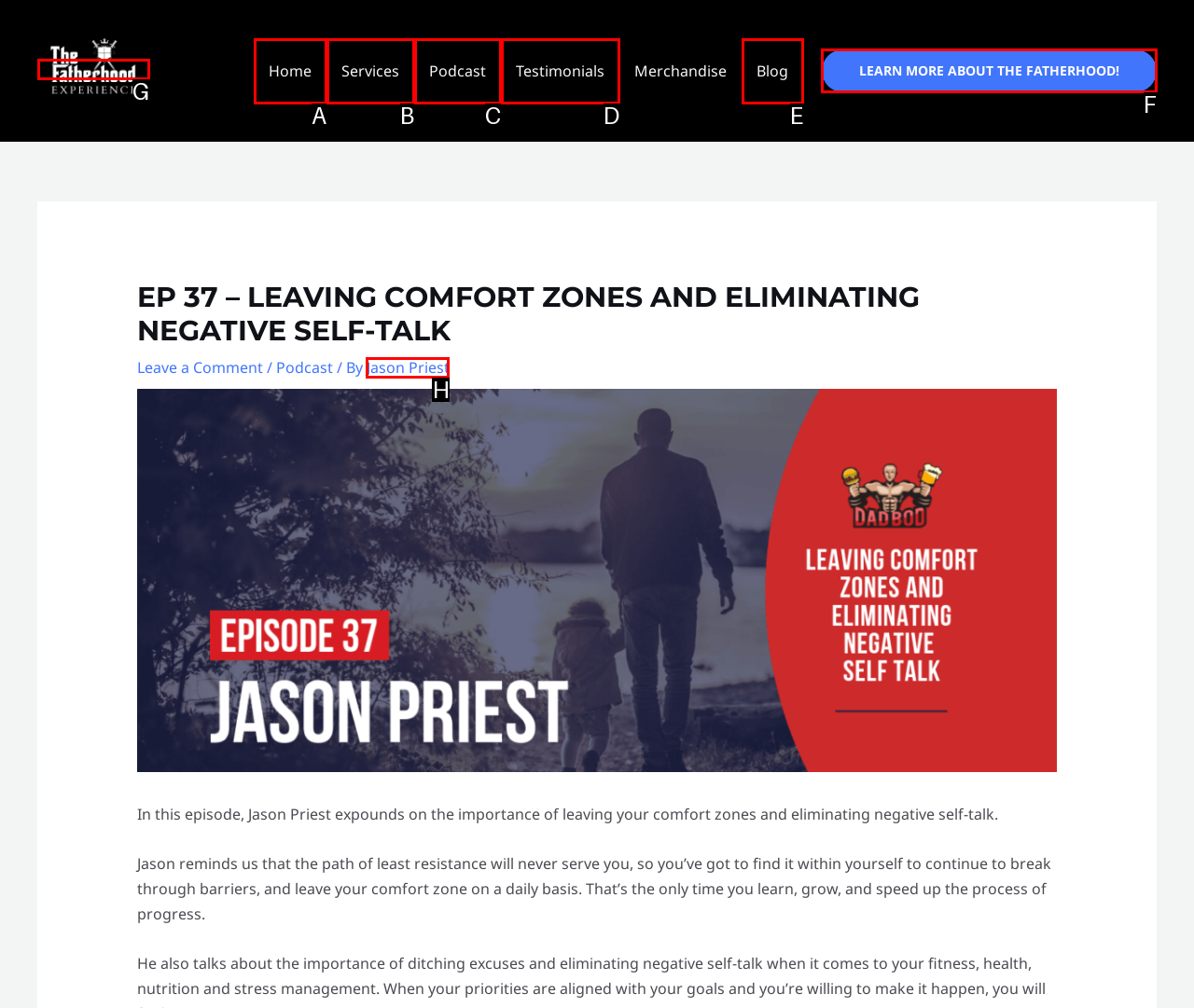Select the UI element that should be clicked to execute the following task: Click the 'PREGNANCY' link
Provide the letter of the correct choice from the given options.

None